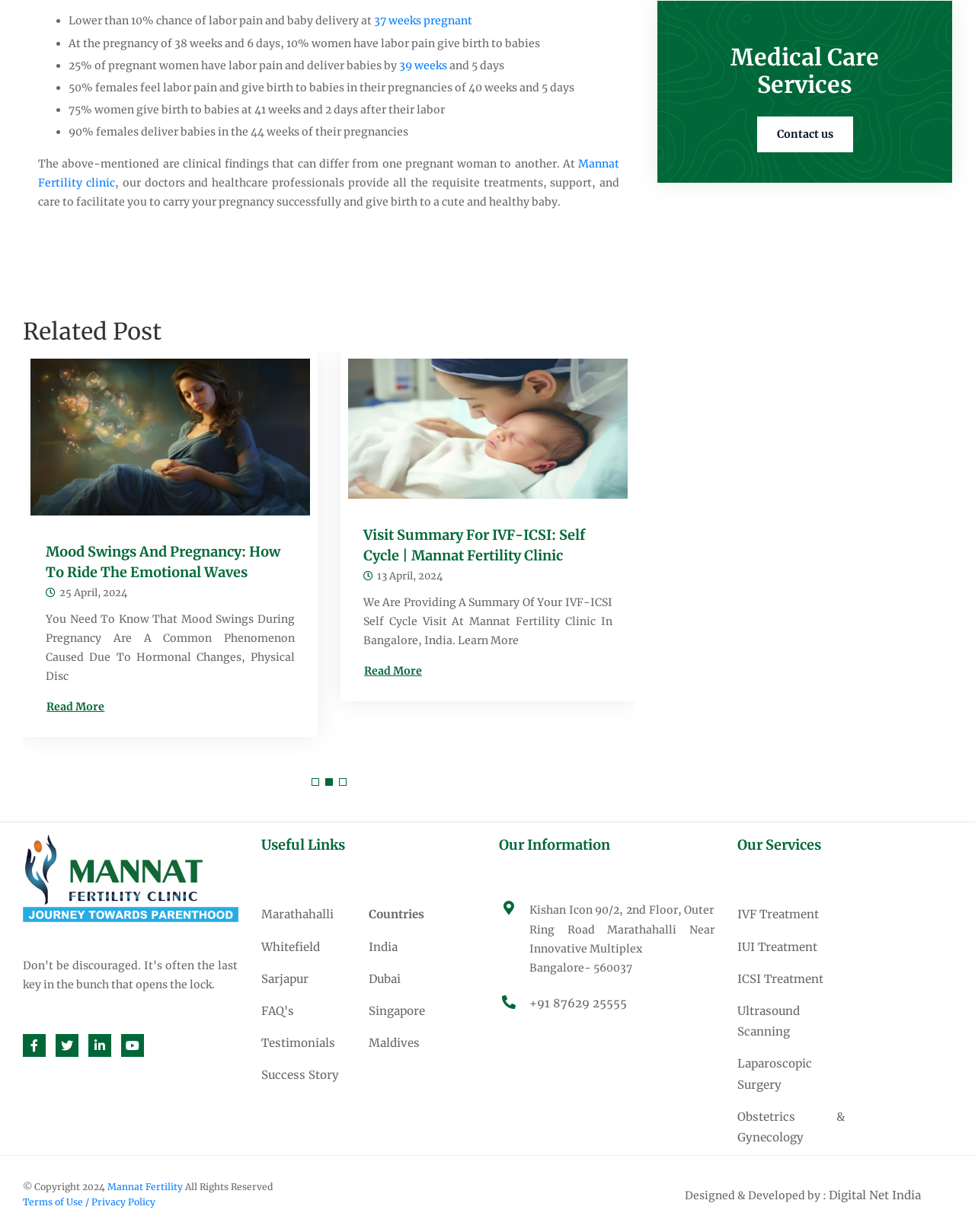Locate the bounding box coordinates of the clickable area to execute the instruction: "Click the 'Mannat Logo'". Provide the coordinates as four float numbers between 0 and 1, represented as [left, top, right, bottom].

[0.023, 0.678, 0.244, 0.748]